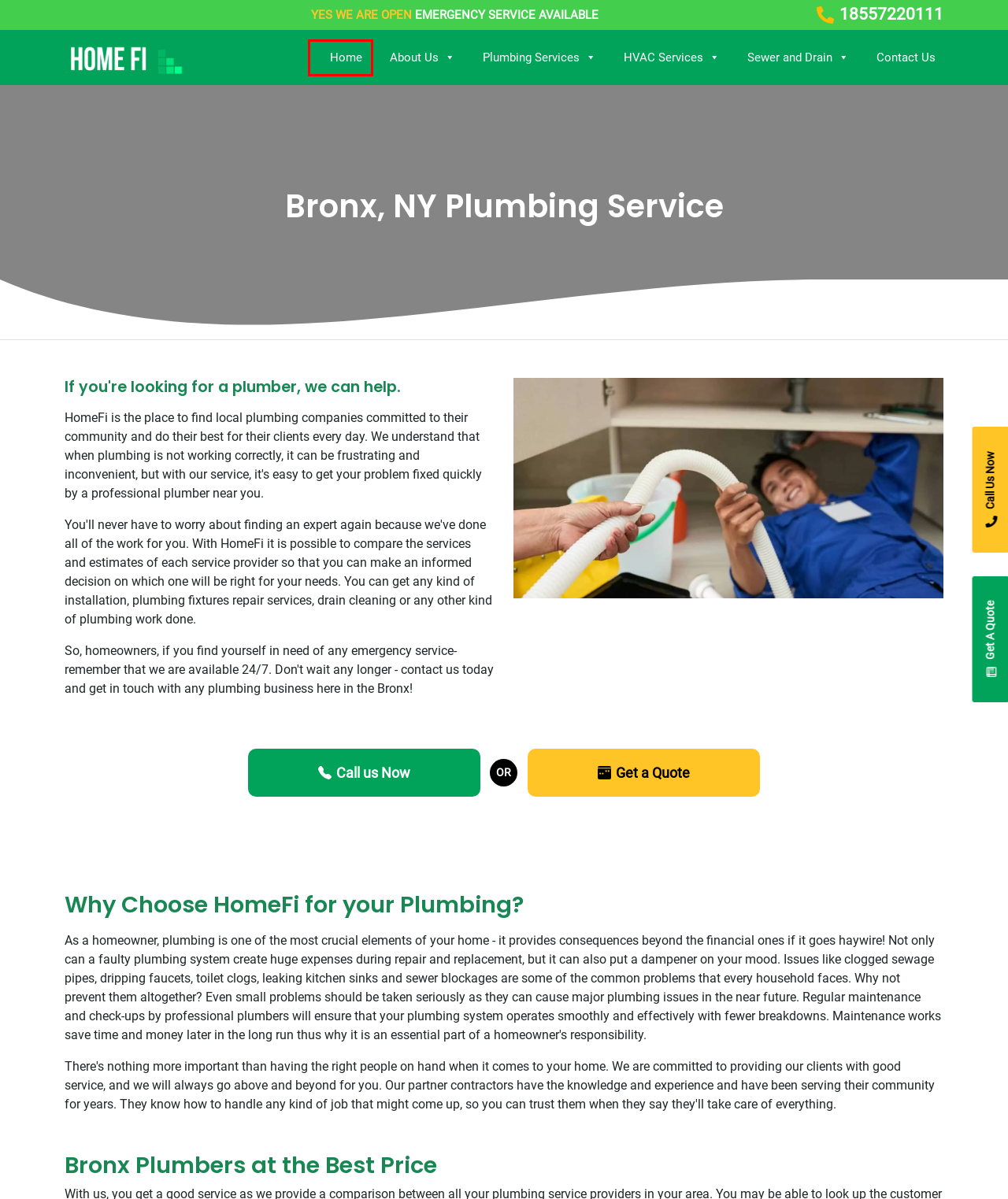Examine the screenshot of a webpage with a red bounding box around a UI element. Your task is to identify the webpage description that best corresponds to the new webpage after clicking the specified element. The given options are:
A. Plumber Schenectady, NY - Plumbing Services Near You
B. Contact - Plumbers, Drain & Sewer Line Cleaners, HVAC Repairs - Home Fi
C. Plumber Glen Cove, NY - Plumbing Services Near You
D. Plumber Lockport, NY - Plumbing Services Near You
E. Plumber Saratoga Springs, NY - Plumbing Services Near You
F. Home - Plumbers, Drain & Sewer Line Cleaners, HVAC Repairs - Home Fi
G. Plumber Westchester, NY - Plumbing Services Near You
H. Plumber Poughkeepsie, NY - Plumbing Services Near You

F